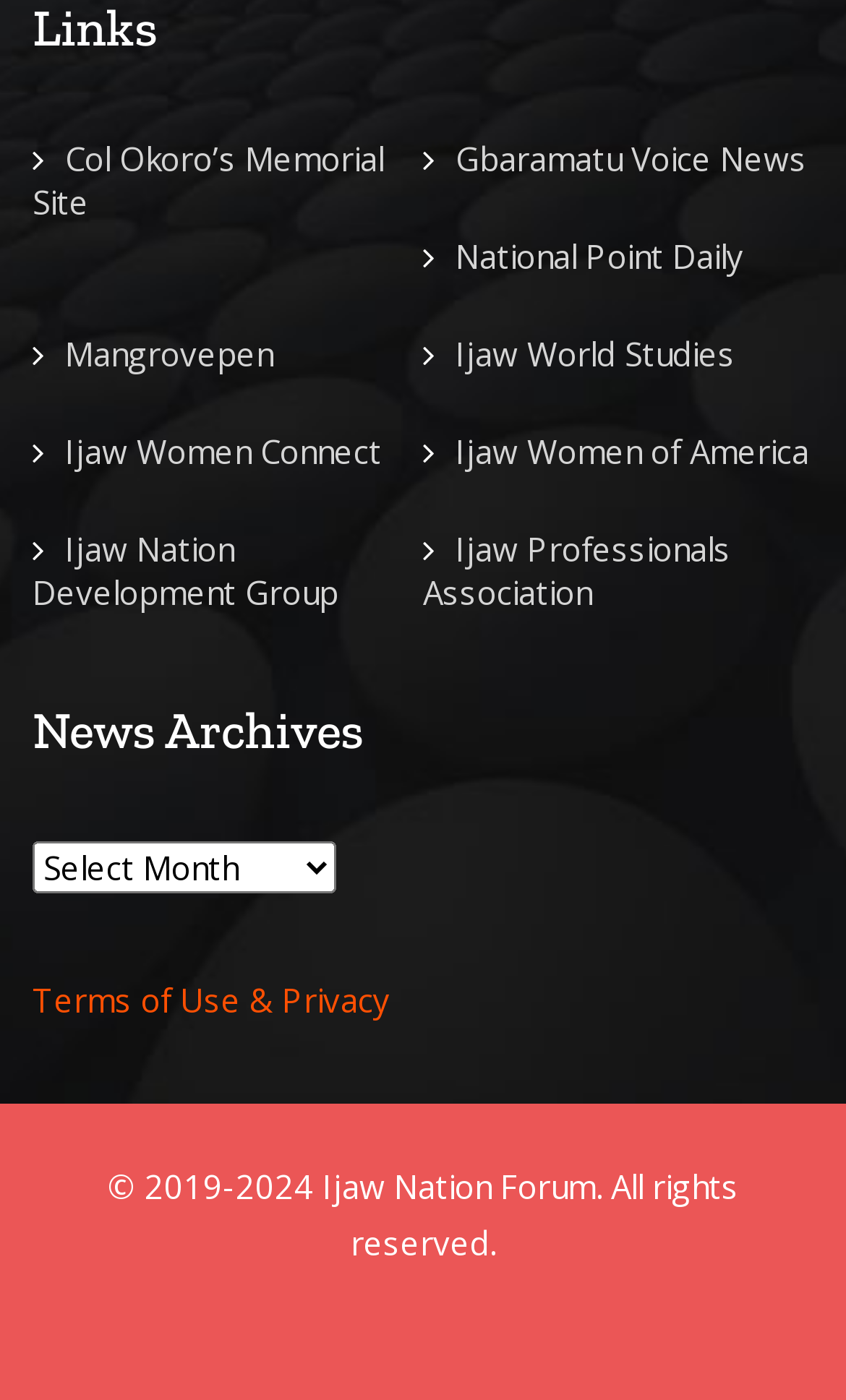Give a one-word or one-phrase response to the question: 
Is the combobox in the expanded state?

False